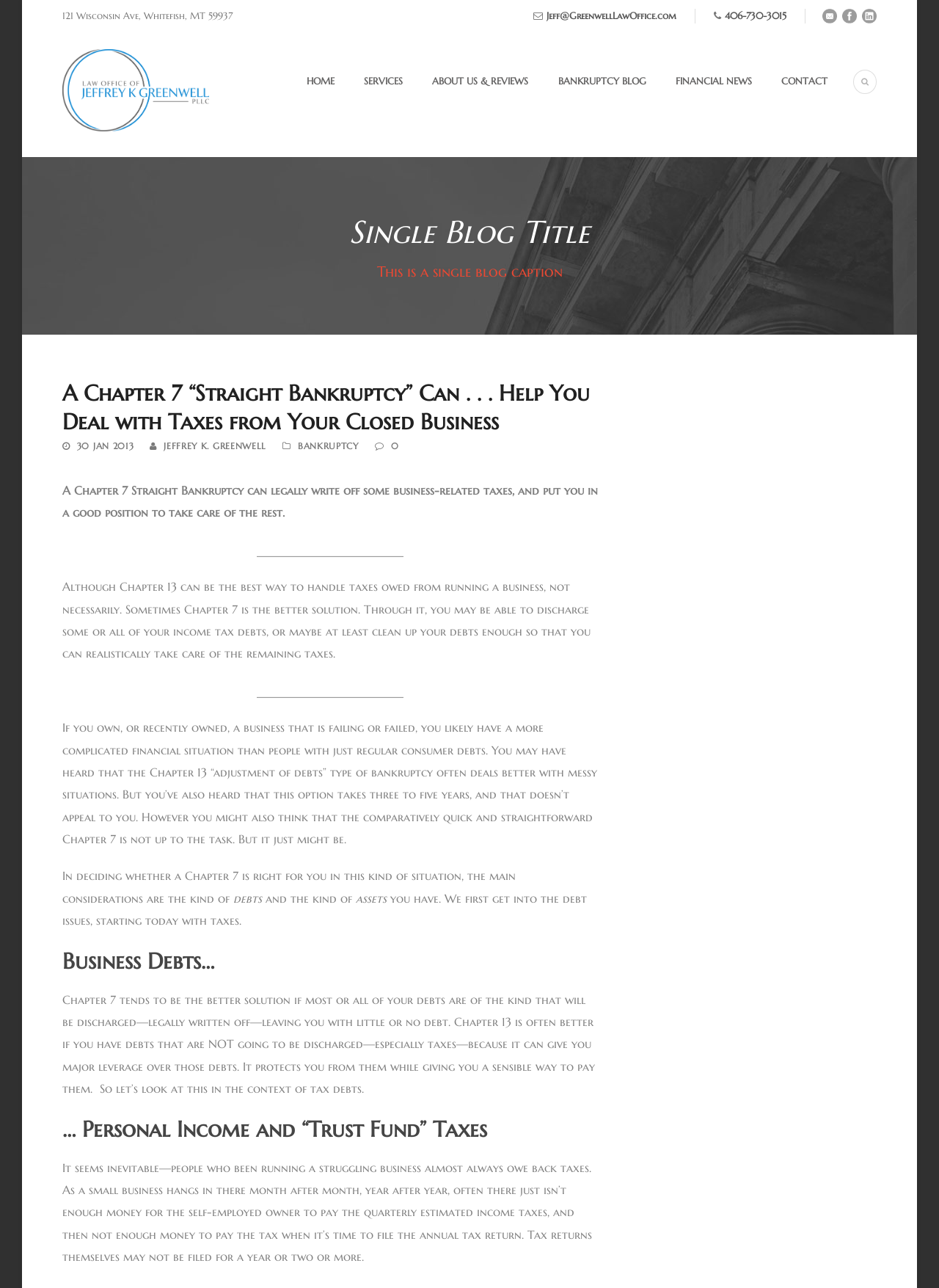With reference to the screenshot, provide a detailed response to the question below:
What is the topic of the blog post?

I read the heading and static text elements of the blog post and found that it discusses Chapter 7 bankruptcy and its relation to taxes, specifically how it can help deal with taxes from a closed business.